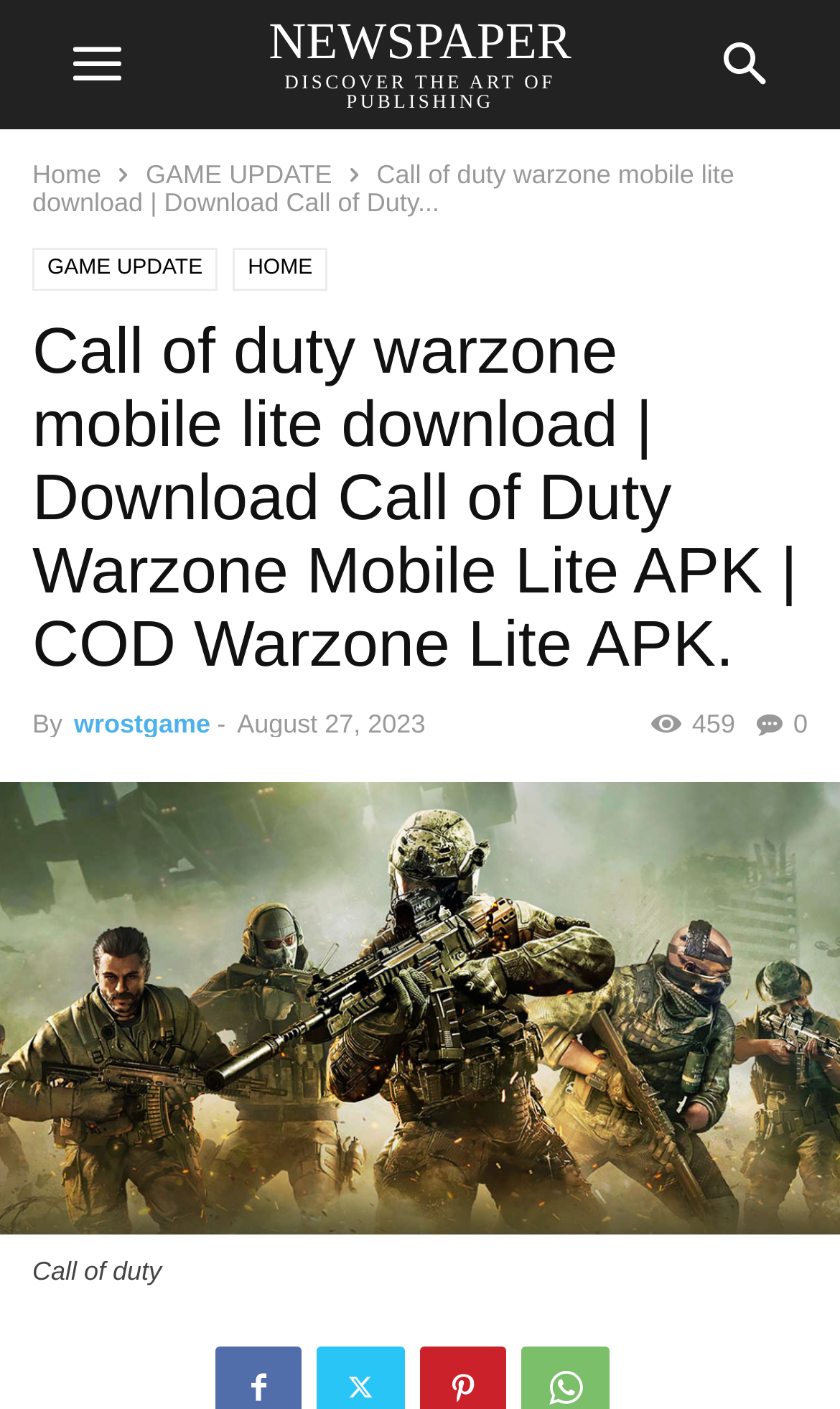Please determine the main heading text of this webpage.

Call of duty warzone mobile lite download | Download Call of Duty Warzone Mobile Lite APK | COD Warzone Lite APK.